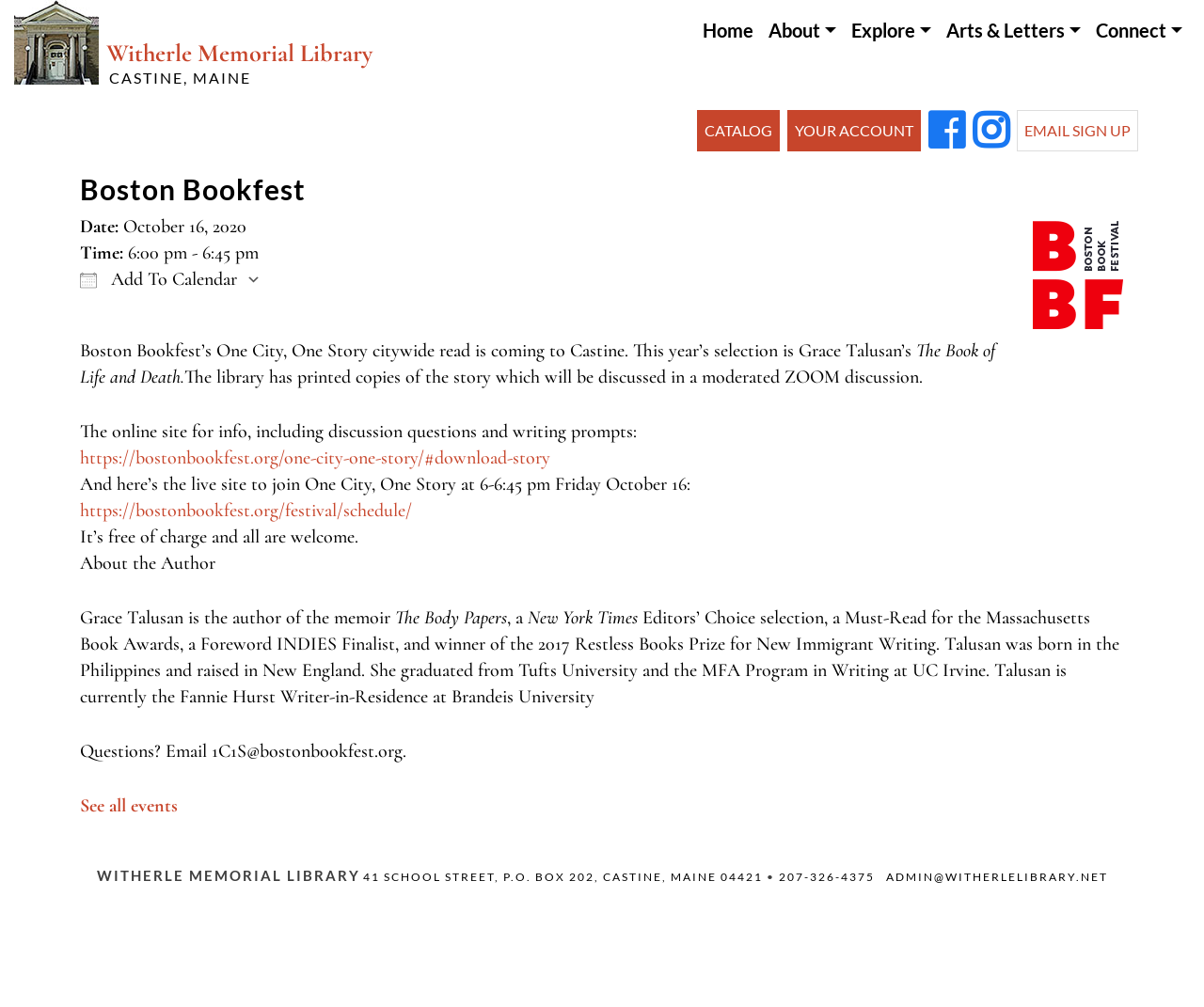Please determine the bounding box coordinates of the area that needs to be clicked to complete this task: 'Click the 'About' button'. The coordinates must be four float numbers between 0 and 1, formatted as [left, top, right, bottom].

[0.632, 0.009, 0.701, 0.05]